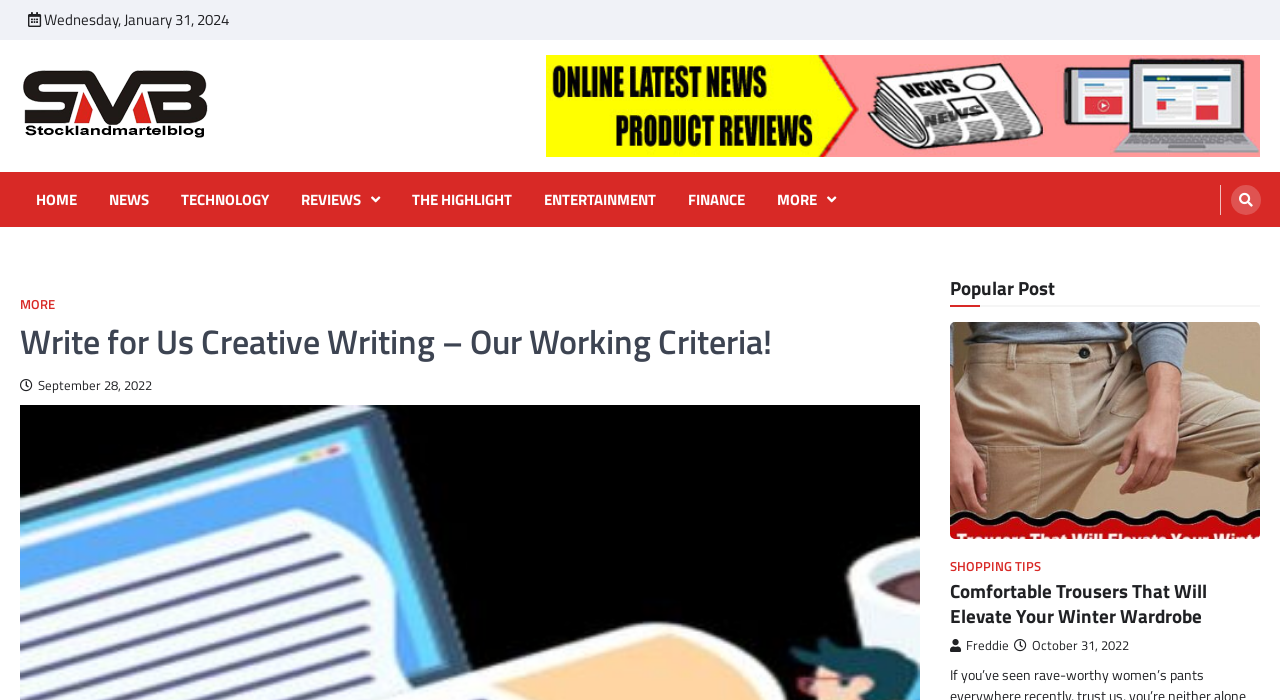Determine the bounding box coordinates for the UI element described. Format the coordinates as (top-left x, top-left y, bottom-right x, bottom-right y) and ensure all values are between 0 and 1. Element description: October 31, 2022

[0.792, 0.909, 0.882, 0.936]